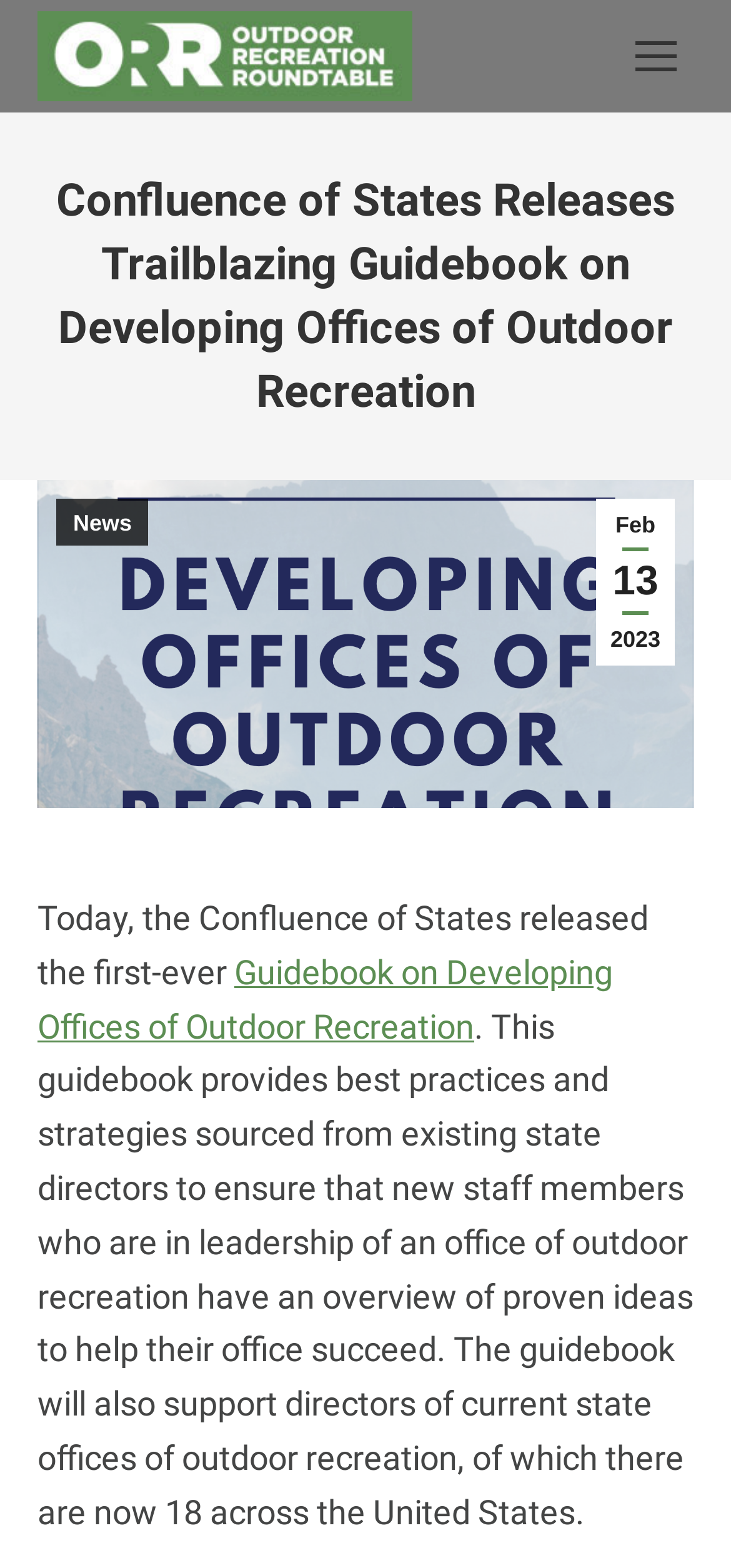For the given element description aria-label="Mobile menu icon", determine the bounding box coordinates of the UI element. The coordinates should follow the format (top-left x, top-left y, bottom-right x, bottom-right y) and be within the range of 0 to 1.

[0.846, 0.012, 0.949, 0.06]